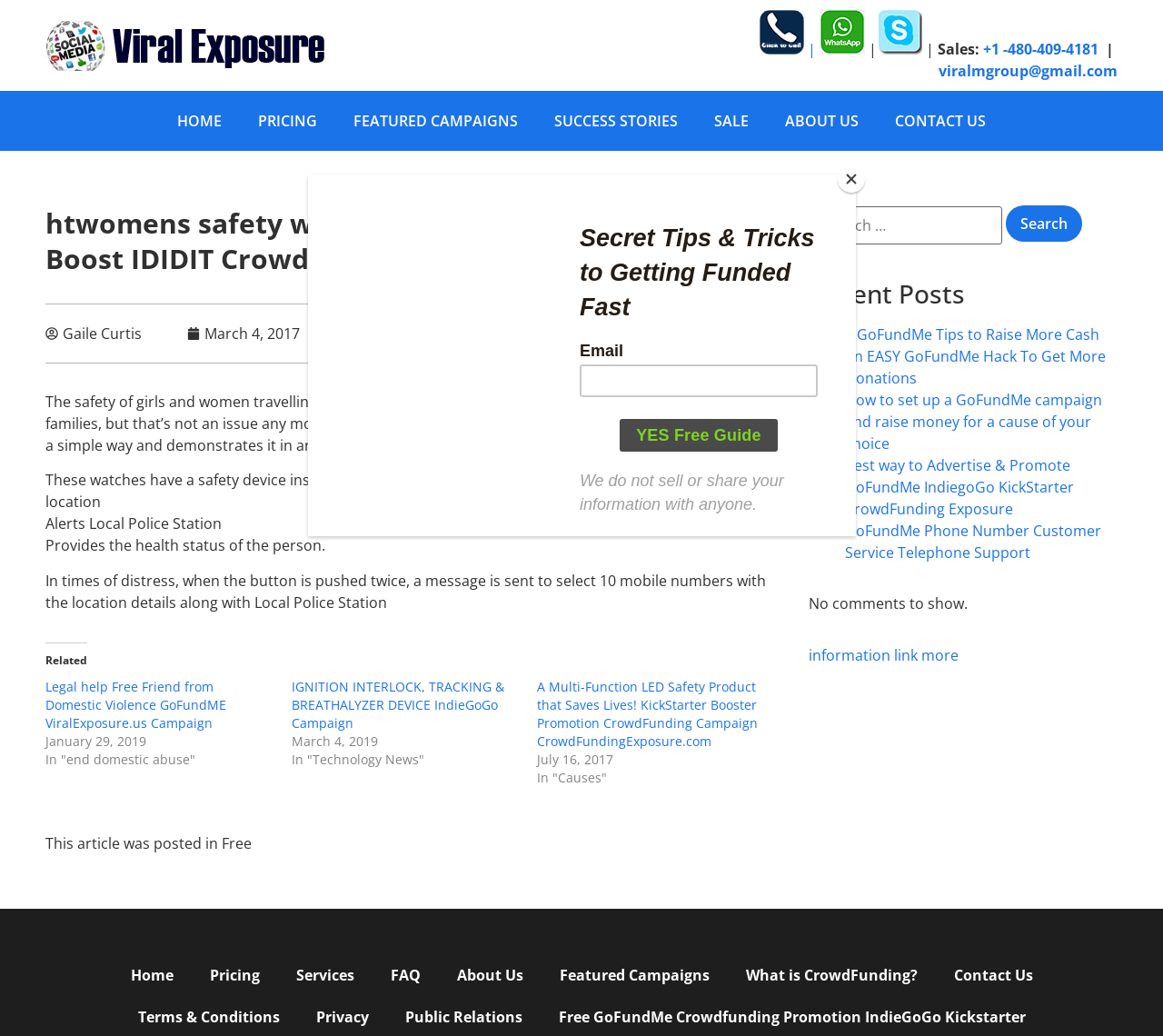Determine the bounding box coordinates of the clickable element to complete this instruction: "View the 'SUCCESS STORIES' page". Provide the coordinates in the format of four float numbers between 0 and 1, [left, top, right, bottom].

[0.461, 0.096, 0.598, 0.137]